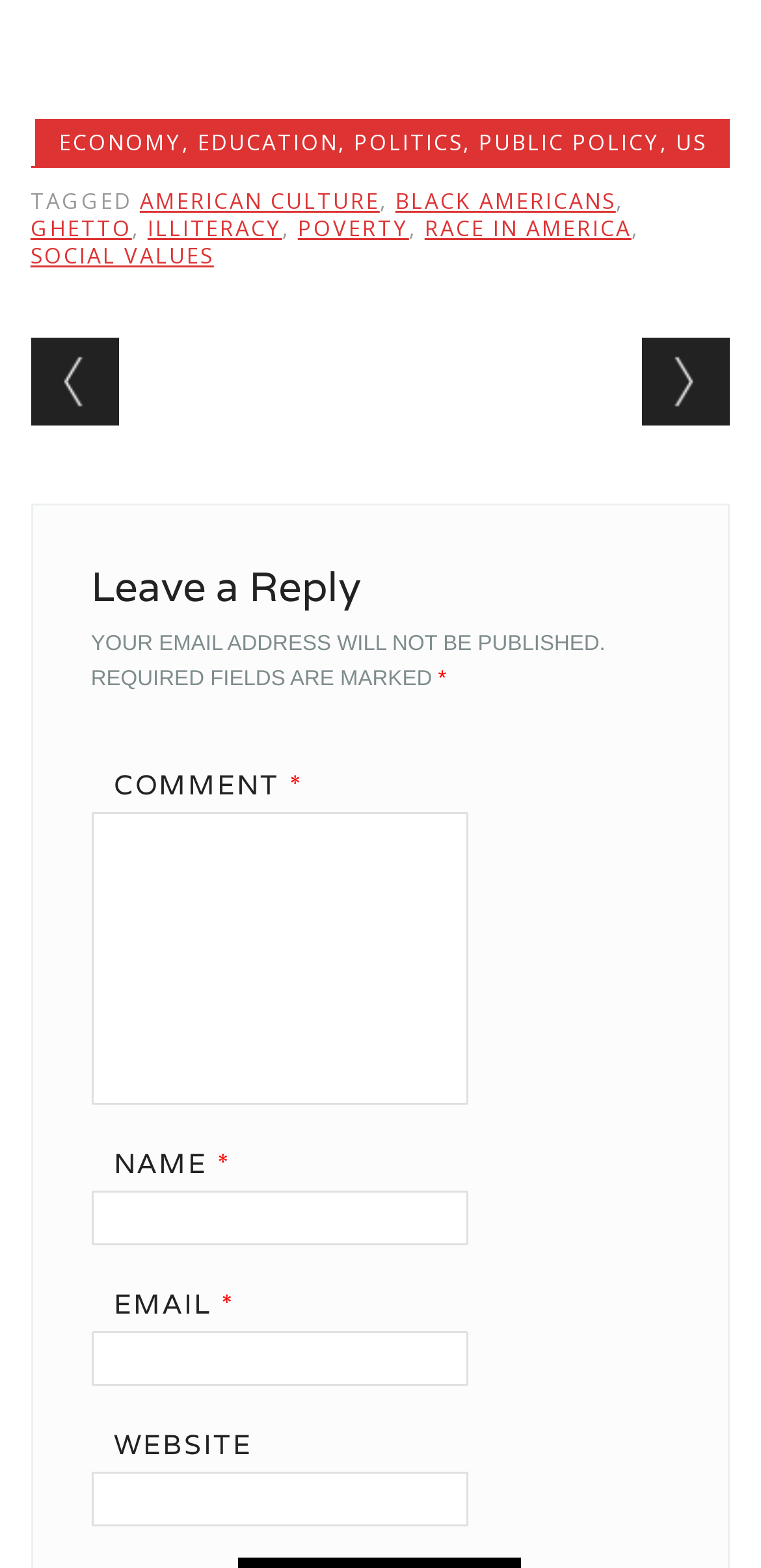Please determine the bounding box coordinates of the area that needs to be clicked to complete this task: 'Click on AMERICAN CULTURE'. The coordinates must be four float numbers between 0 and 1, formatted as [left, top, right, bottom].

[0.184, 0.119, 0.499, 0.138]